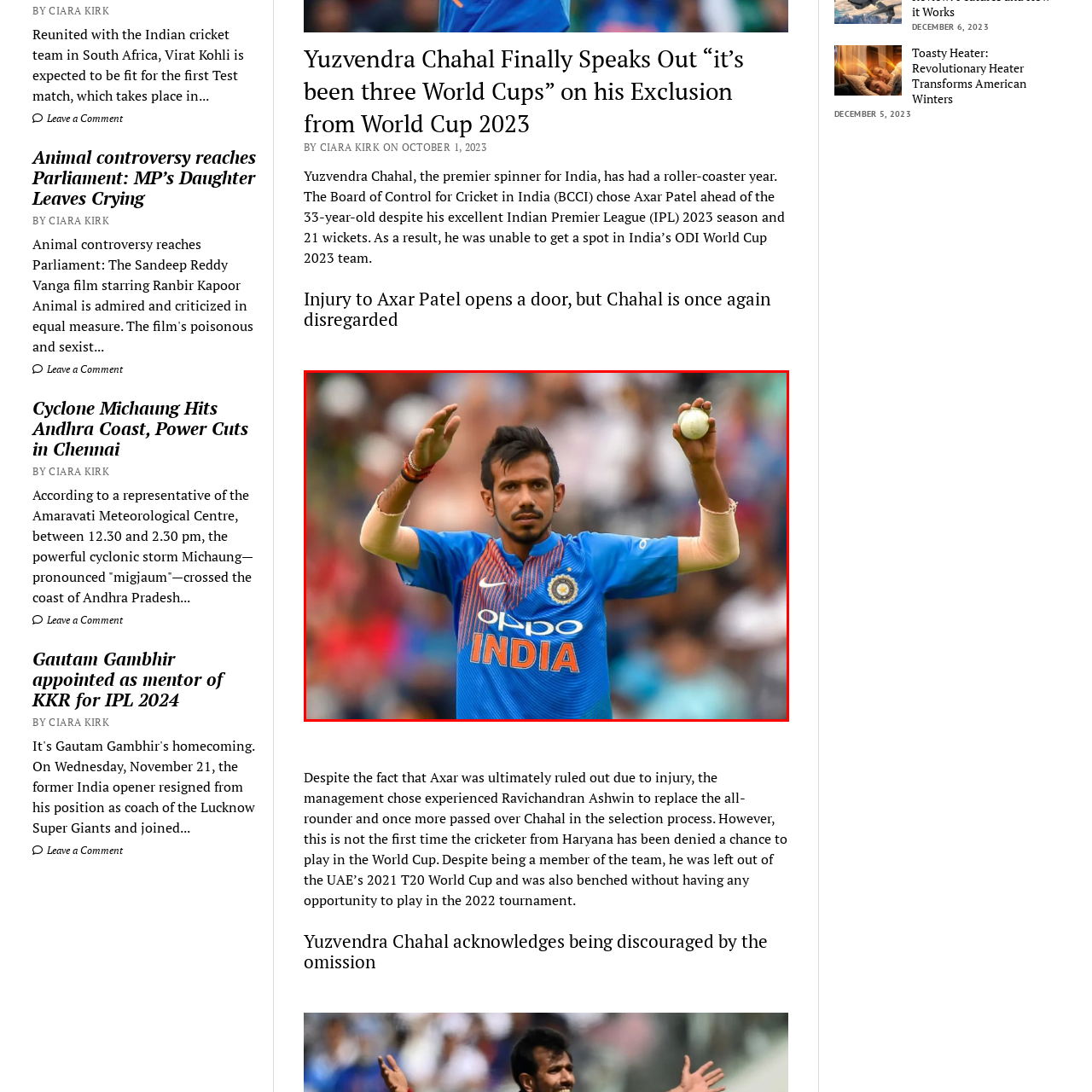What is the atmosphere like in the background of the image?
Focus on the visual details within the red bounding box and provide an in-depth answer based on your observations.

The caption suggests that the background of the image has a lively atmosphere, likely from a match, with a blurred crowd indicating the engaged audience.